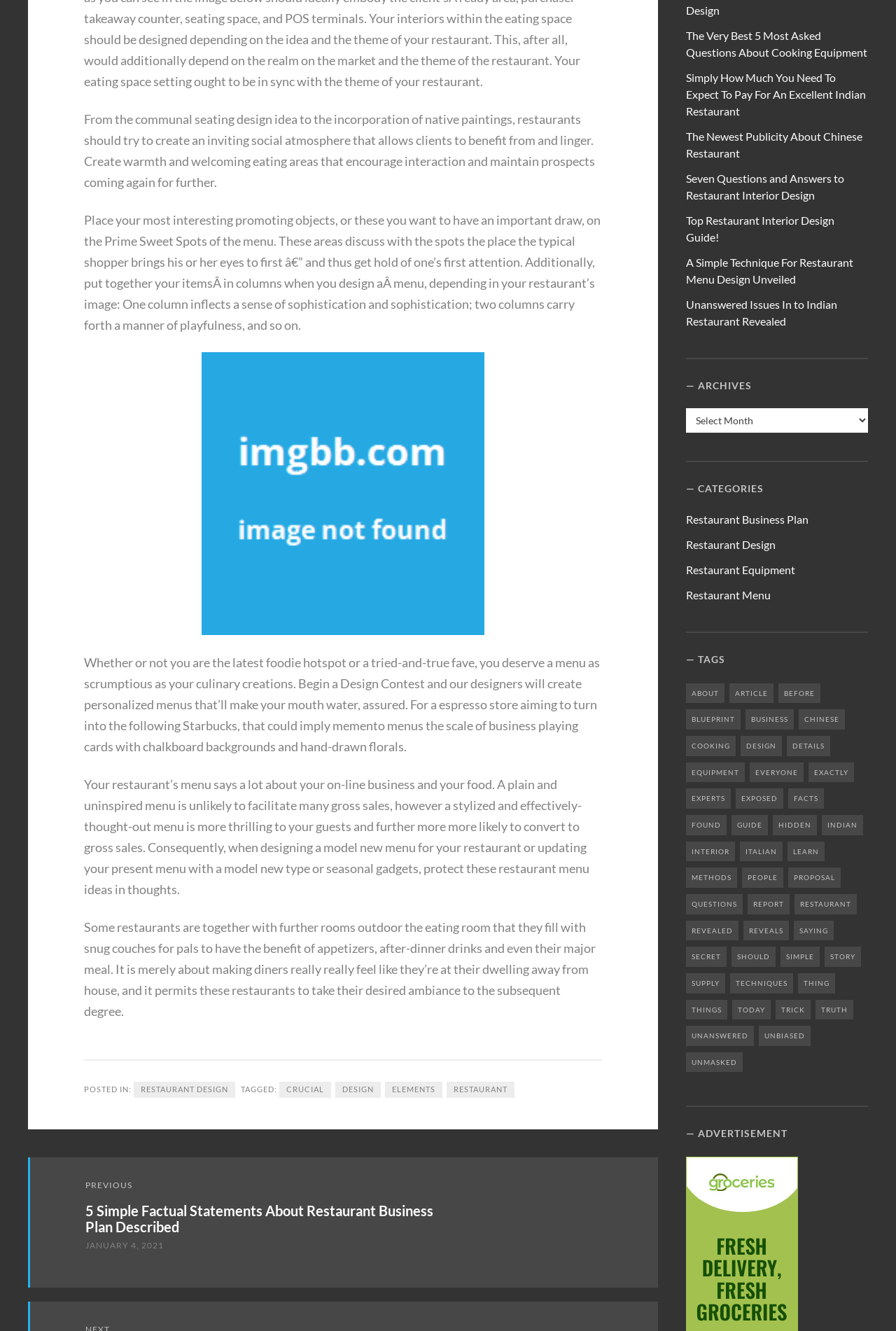Provide the bounding box coordinates of the UI element that matches the description: "Restaurant Business Plan".

[0.766, 0.385, 0.902, 0.395]